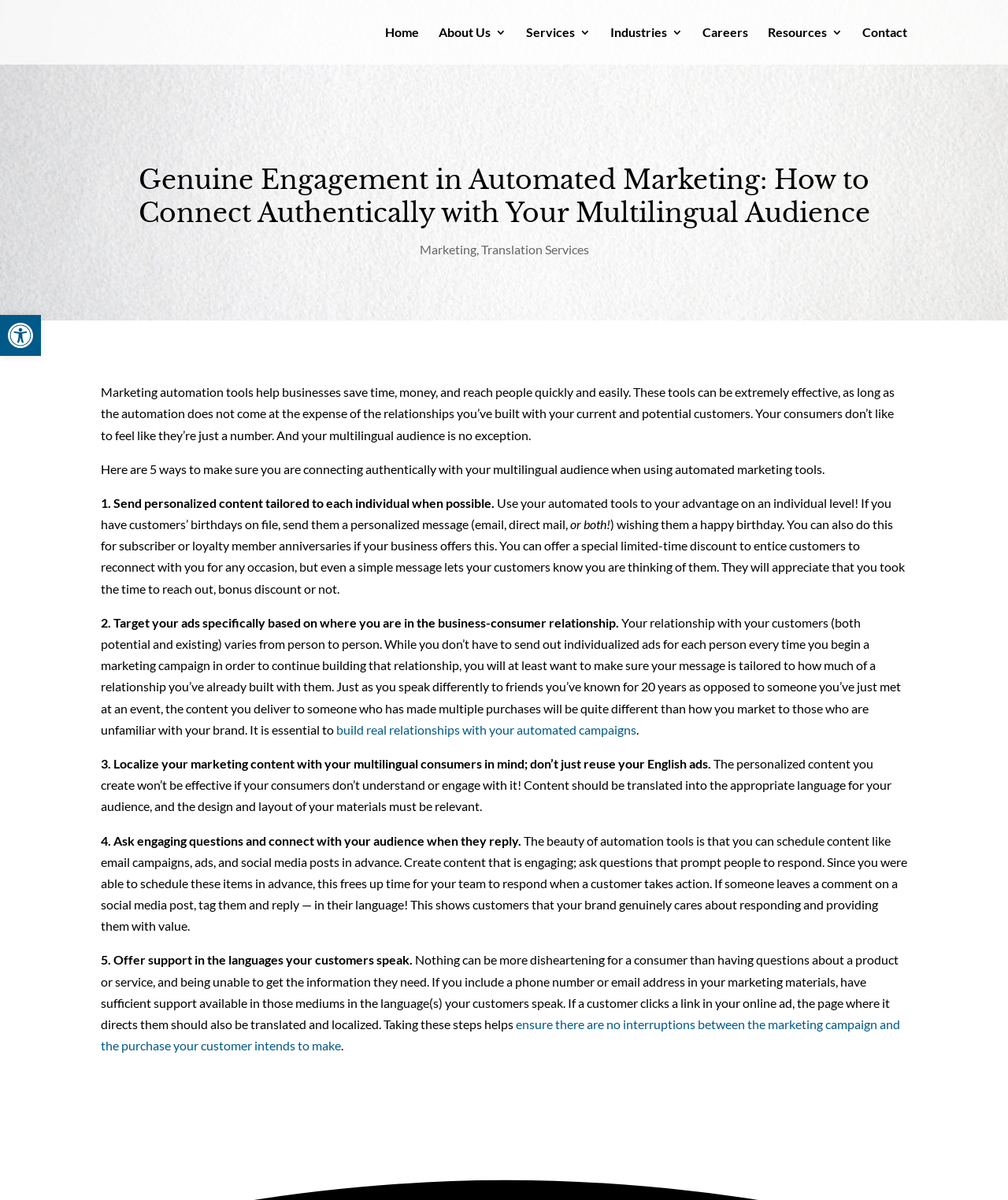What should a company do when a customer responds to a question?
Please provide an in-depth and detailed response to the question.

The webpage suggests that when a customer responds to a question, the company should reply in their language, showing that the brand genuinely cares about providing value to the customer.